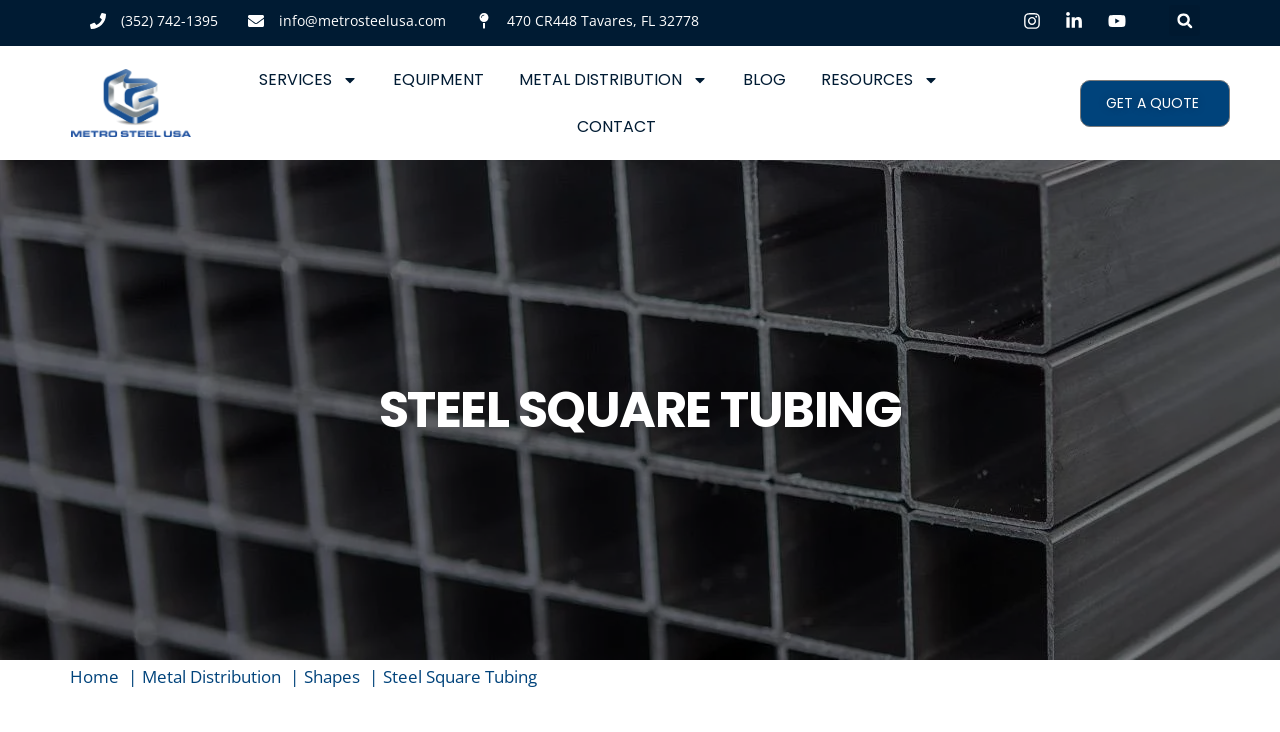What is the main product offered by Metro Steel USA?
Provide a short answer using one word or a brief phrase based on the image.

Steel Square Tubing